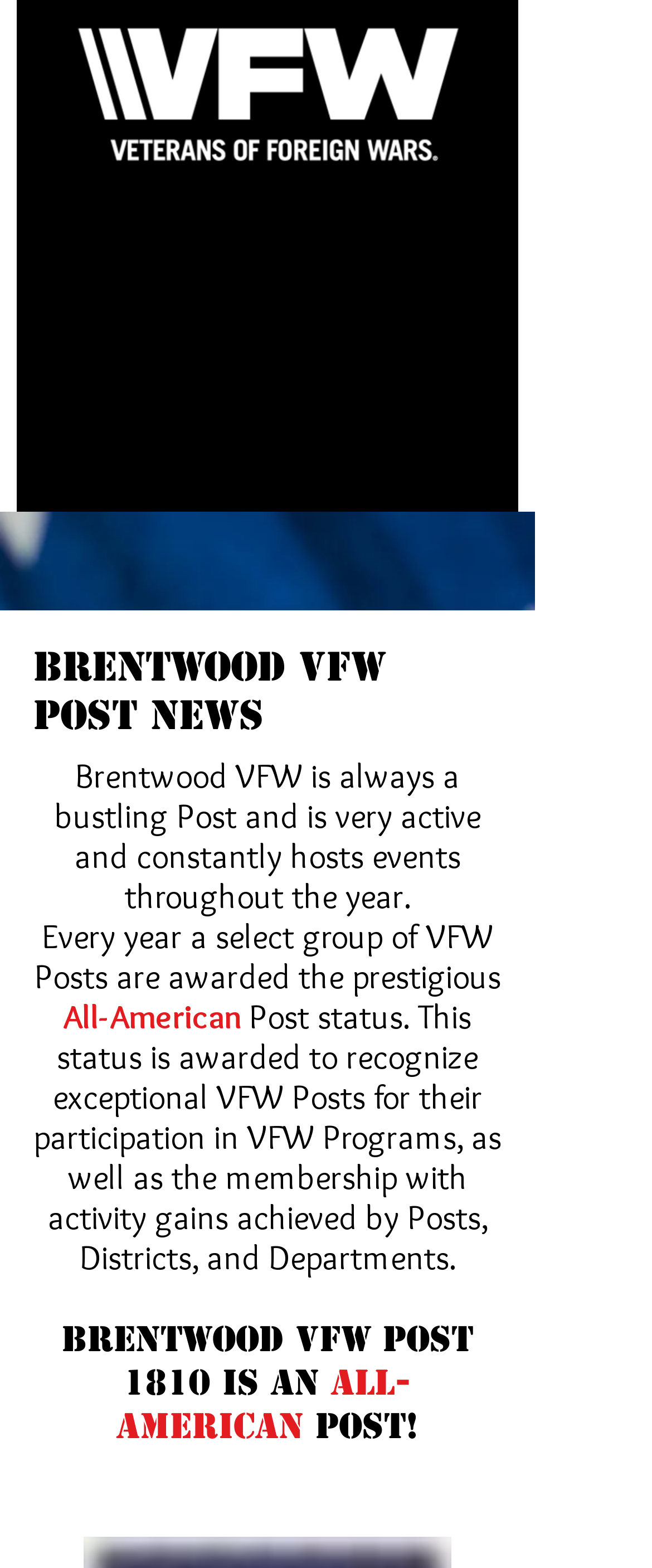What is the name of the VFW post? Refer to the image and provide a one-word or short phrase answer.

Brentwood VFW Post 1810